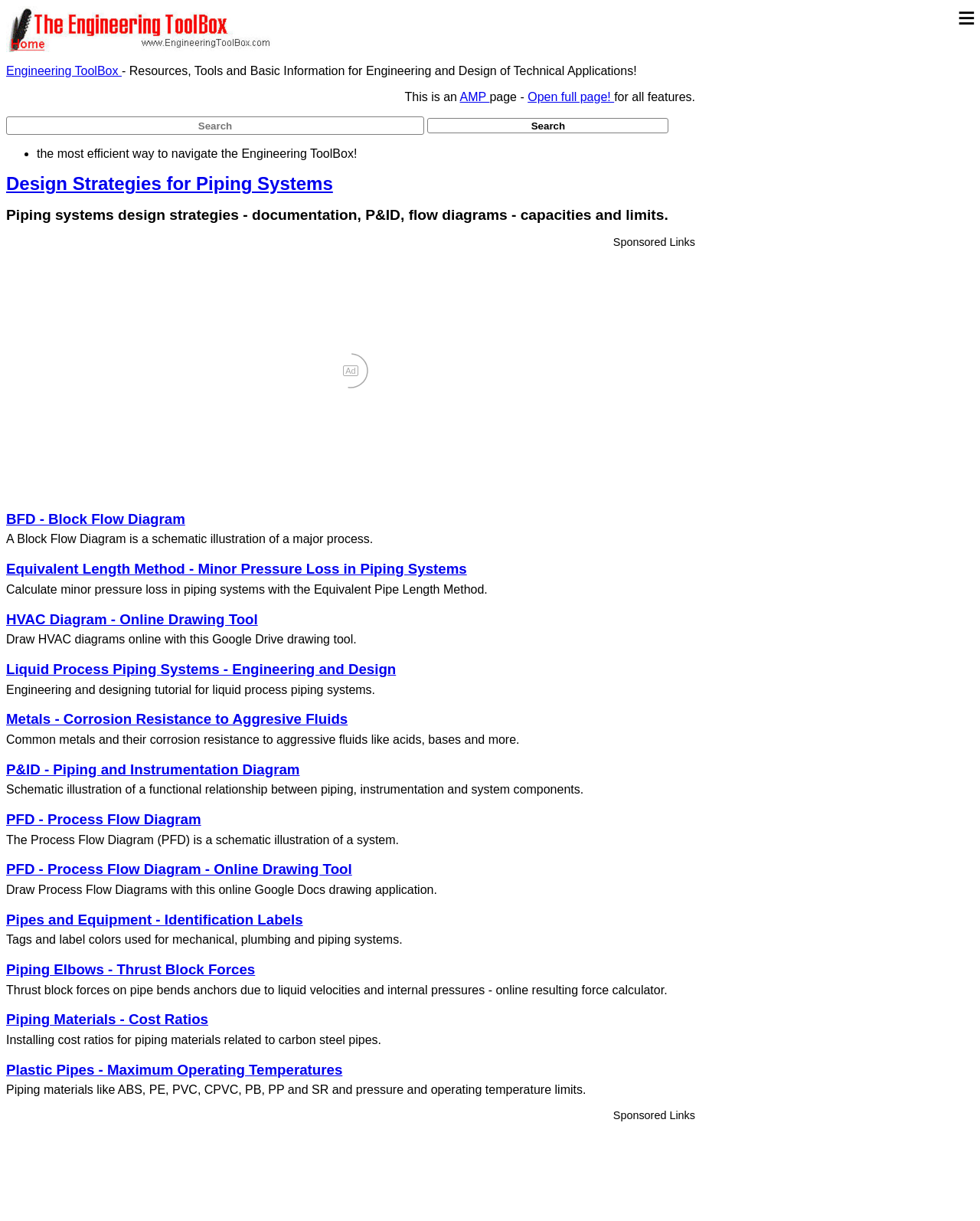Construct a comprehensive caption that outlines the webpage's structure and content.

This webpage is about design strategies for piping systems, with a focus on documentation, P&ID, flow diagrams, capacities, and limits. At the top left, there is a link to "Engineering ToolBox" accompanied by an image of the same name. Below this, there is a brief description of the webpage, stating that it is a resource for engineering and design of technical applications.

On the top right, there is a search bar with a "Search" button next to it. Below this, there is a list marker followed by a text stating that the most efficient way to navigate the Engineering ToolBox is through the search function.

The main content of the webpage is divided into several sections, each with a heading and a brief description. The sections are arranged in a vertical layout, with the headings "Design Strategies for Piping Systems", "BFD - Block Flow Diagram", "Equivalent Length Method - Minor Pressure Loss in Piping Systems", and so on.

Each section has a link to a related webpage, accompanied by a brief description of the topic. The descriptions provide information on the specific design strategies, methods, and tools related to piping systems. There are also sponsored links and ads scattered throughout the webpage.

At the top right corner, there is a button with an "≡" symbol, which may be used to toggle a menu or perform some other function. Overall, the webpage appears to be a resource hub for engineers and designers working with piping systems, providing access to various tools, methods, and information related to the field.